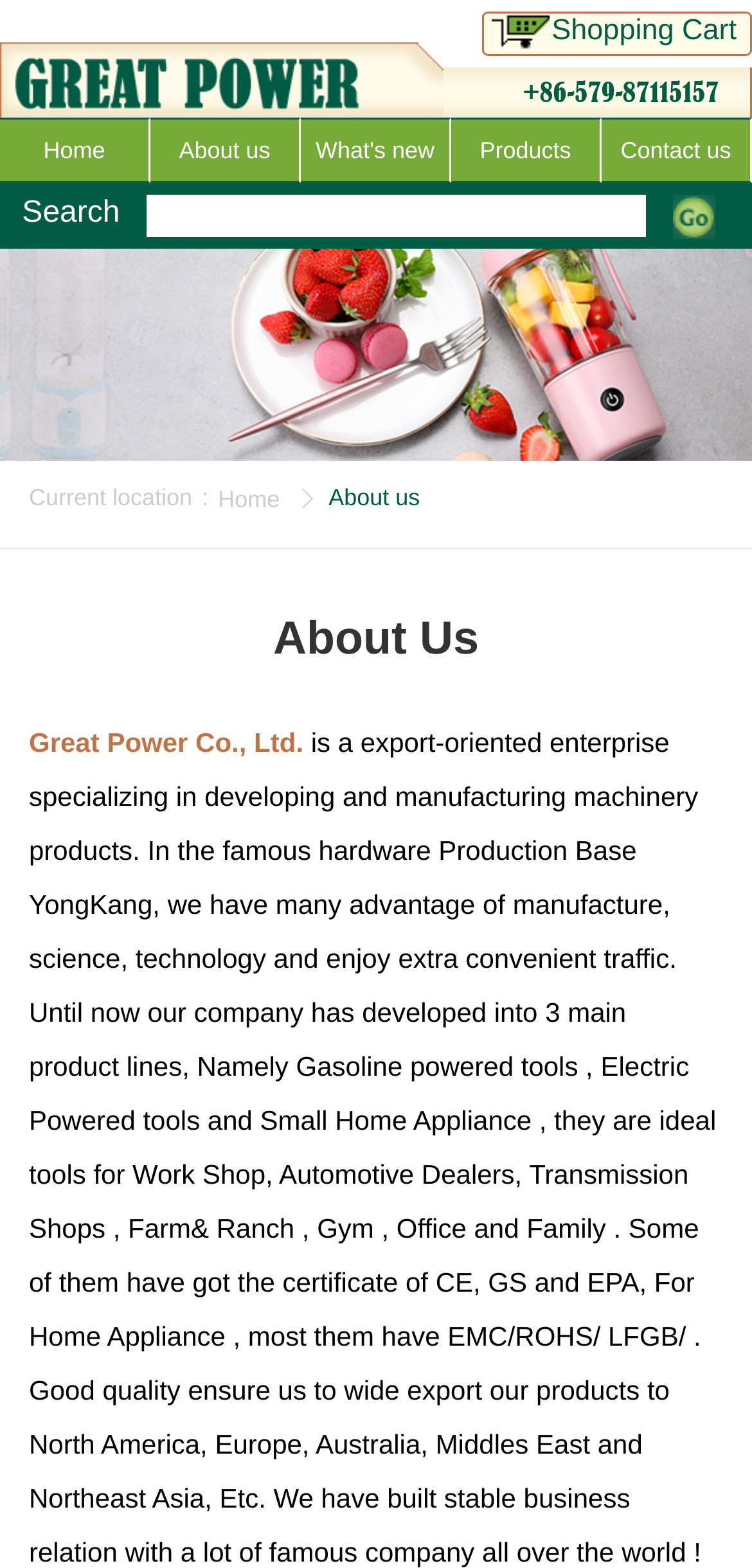Identify the bounding box for the UI element described as: "About us". Ensure the coordinates are four float numbers between 0 and 1, formatted as [left, top, right, bottom].

[0.2, 0.075, 0.4, 0.117]